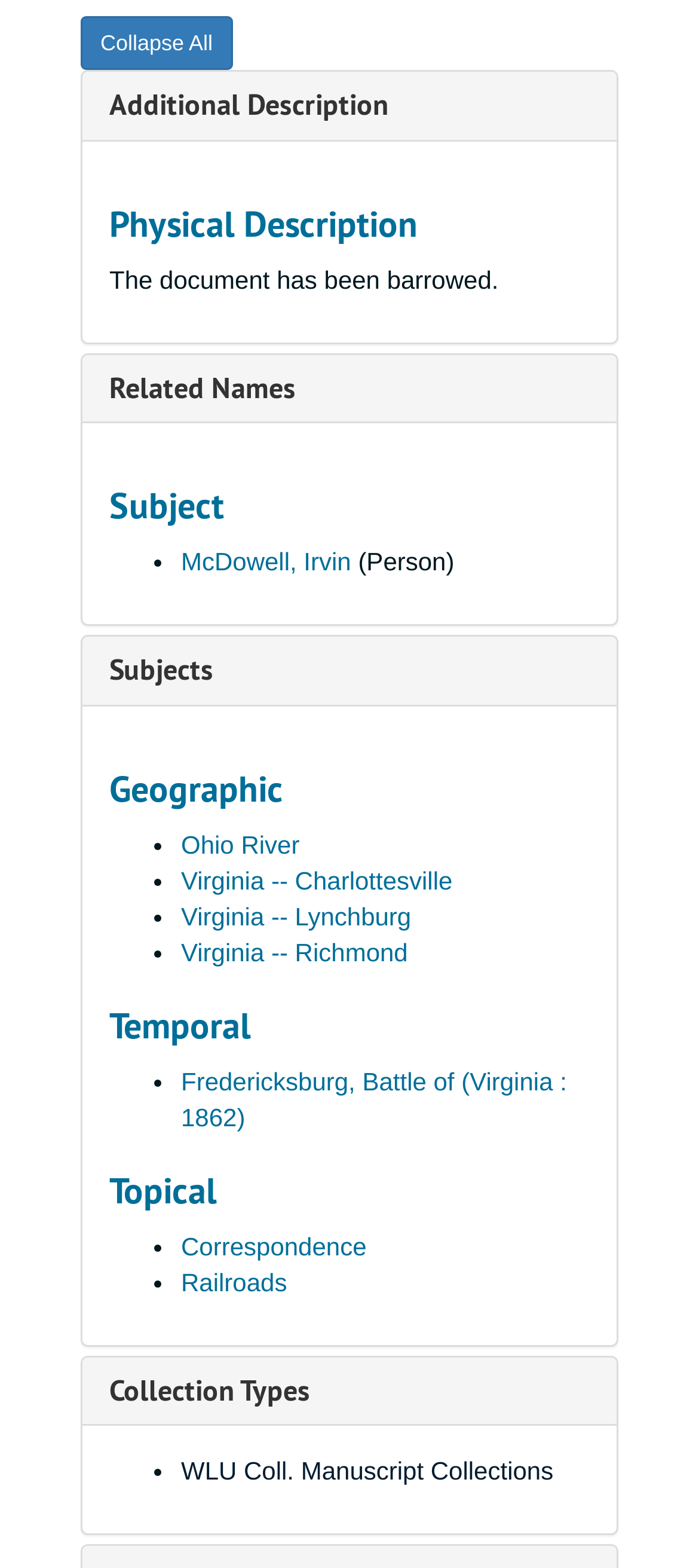Determine the bounding box coordinates for the area that should be clicked to carry out the following instruction: "View collection types".

[0.156, 0.875, 0.444, 0.899]